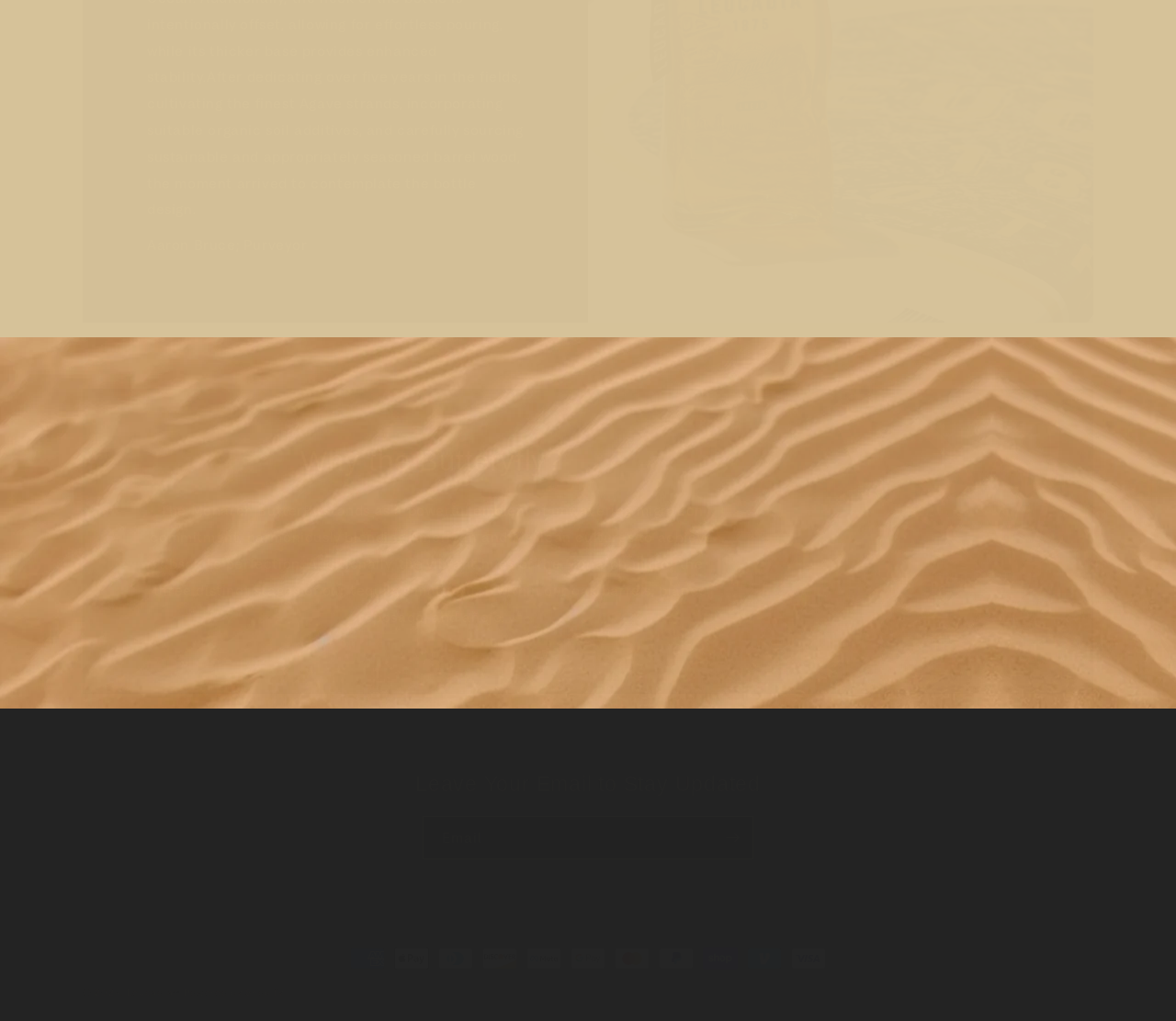What is the name of the person mentioned at the top?
Using the image provided, answer with just one word or phrase.

Aaron Bruce